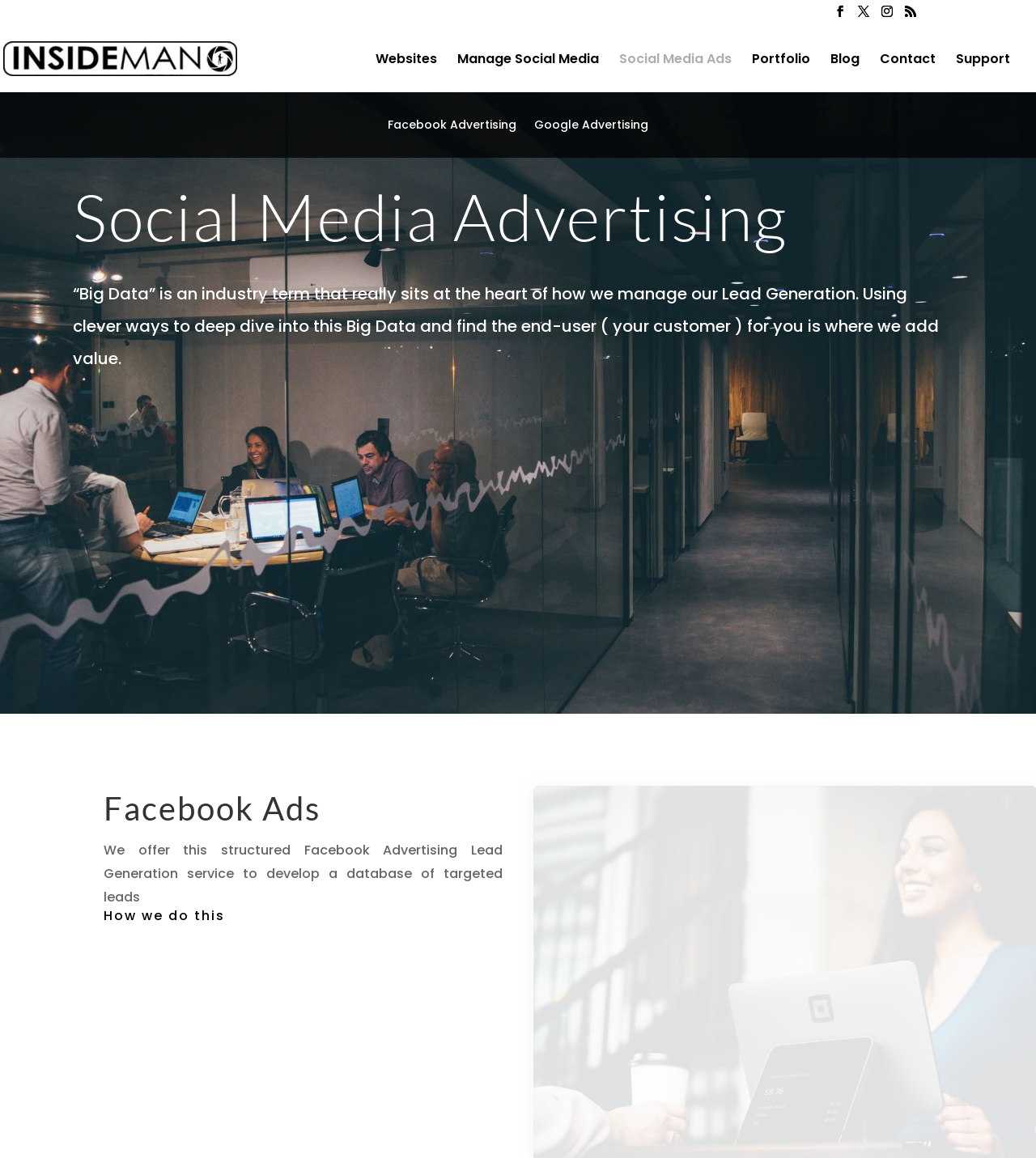Could you provide the bounding box coordinates for the portion of the screen to click to complete this instruction: "Click on Facebook Advertising"?

[0.374, 0.103, 0.498, 0.118]